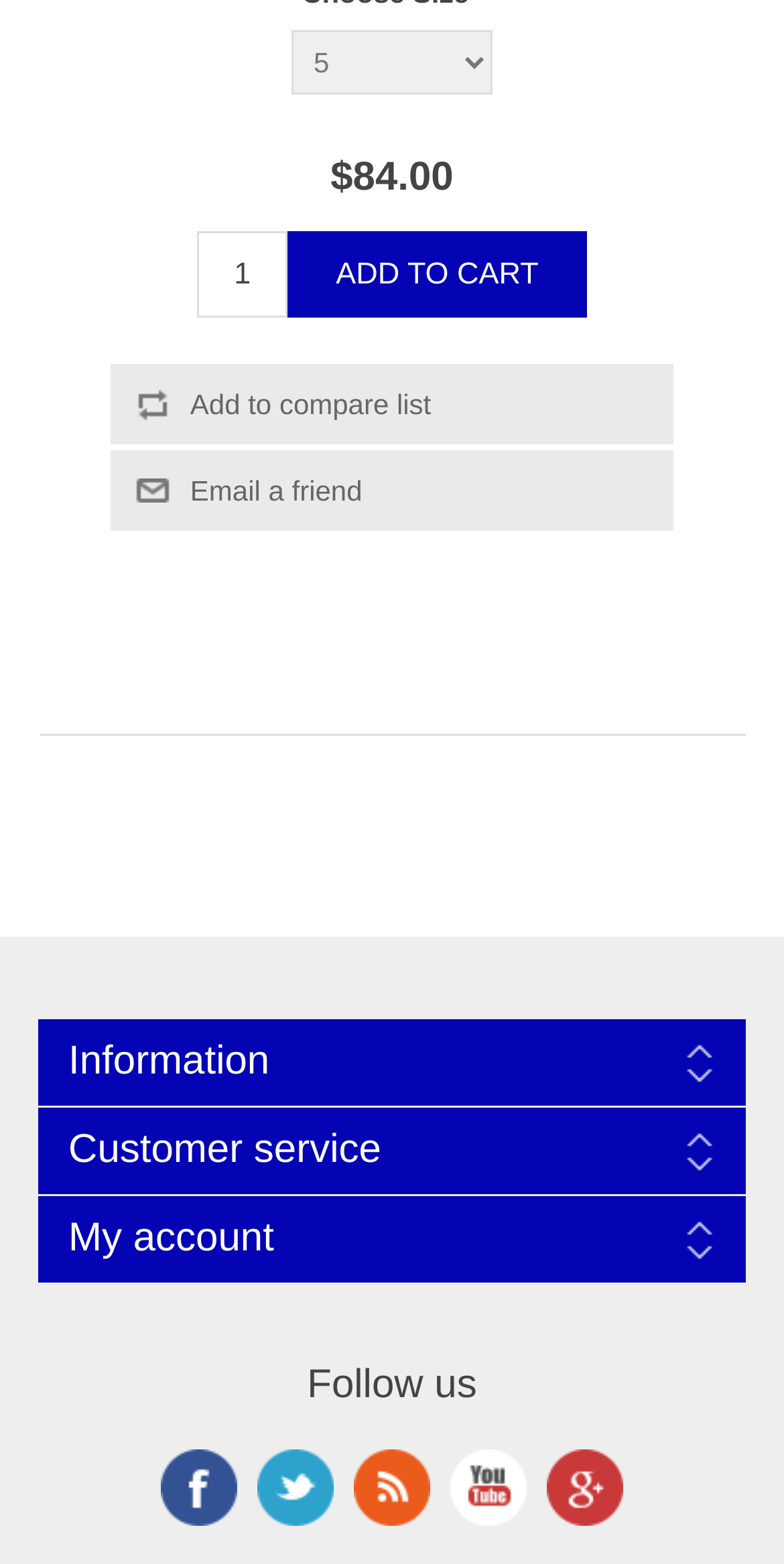Determine the bounding box coordinates for the HTML element mentioned in the following description: "YouTube". The coordinates should be a list of four floats ranging from 0 to 1, represented as [left, top, right, bottom].

[0.574, 0.927, 0.672, 0.976]